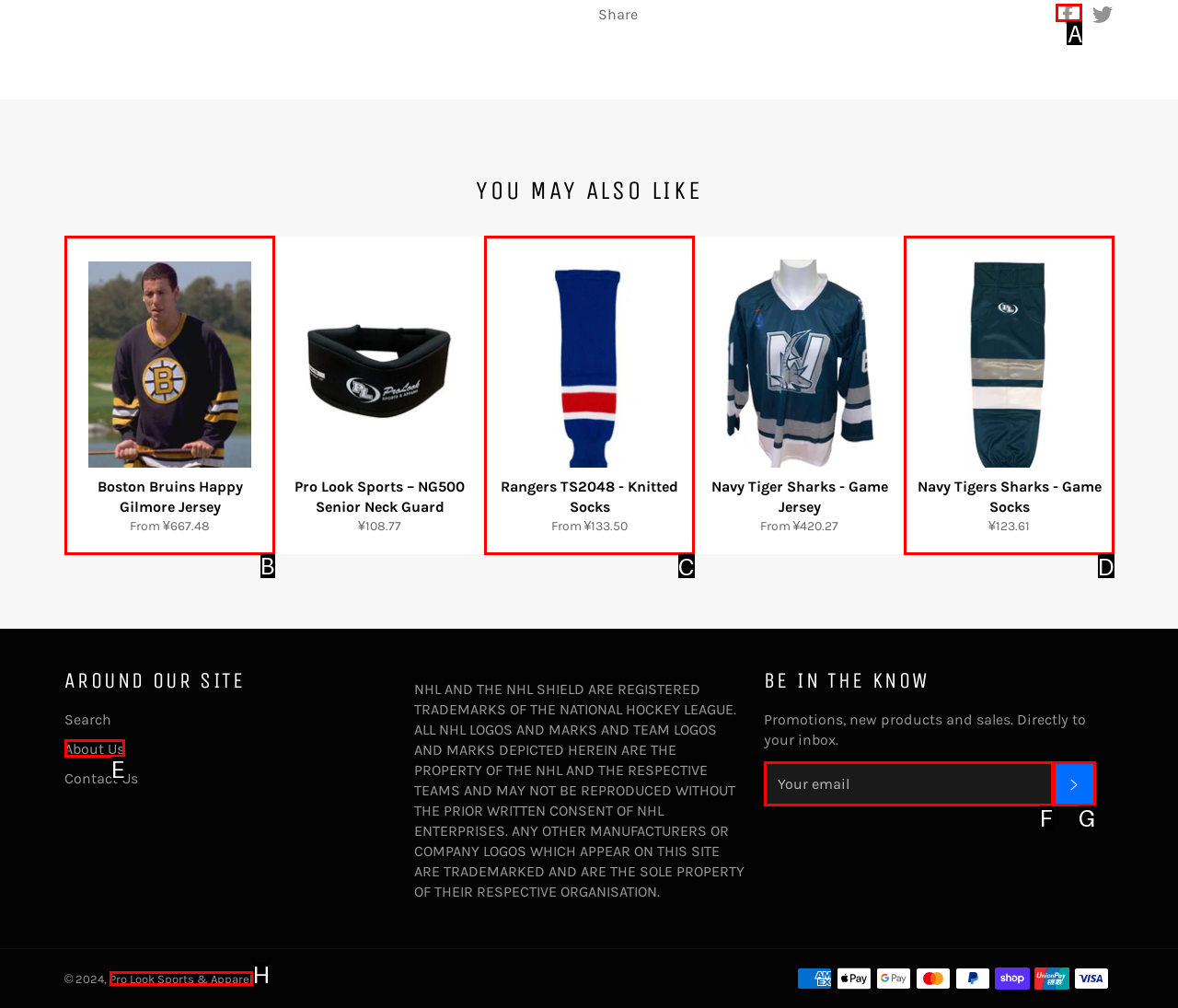Specify which element within the red bounding boxes should be clicked for this task: View Boston Bruins Happy Gilmore Jersey Respond with the letter of the correct option.

B